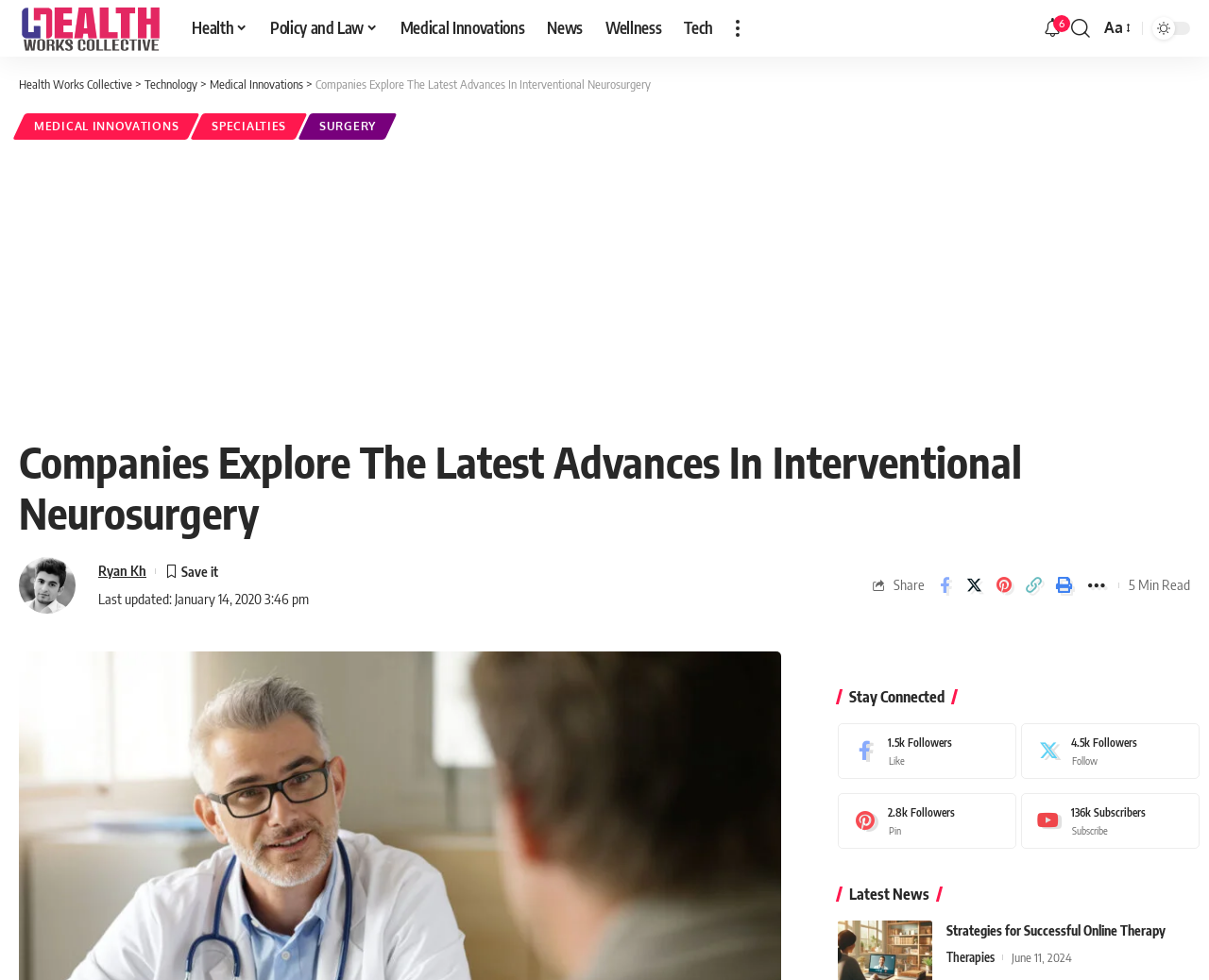How many minutes does it take to read the latest news article?
Based on the visual information, provide a detailed and comprehensive answer.

I looked at the 'Latest News' section and found the text '5 Min Read' associated with the latest news article, which indicates the reading time.